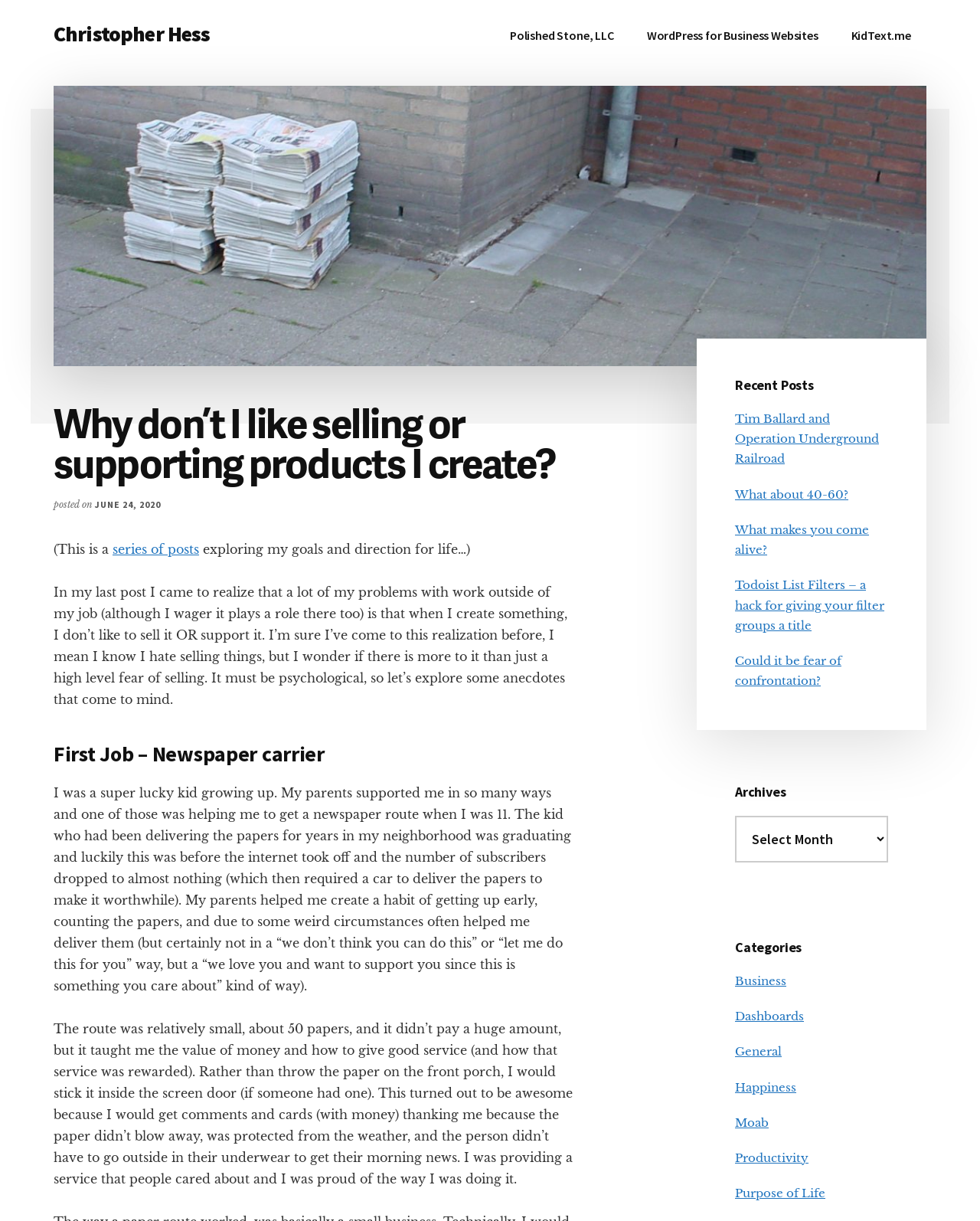What is the topic of the post?
Provide a detailed and extensive answer to the question.

The topic of the post is inferred from the heading 'Why don’t I like selling or supporting products I create?' which is a prominent element on the webpage.